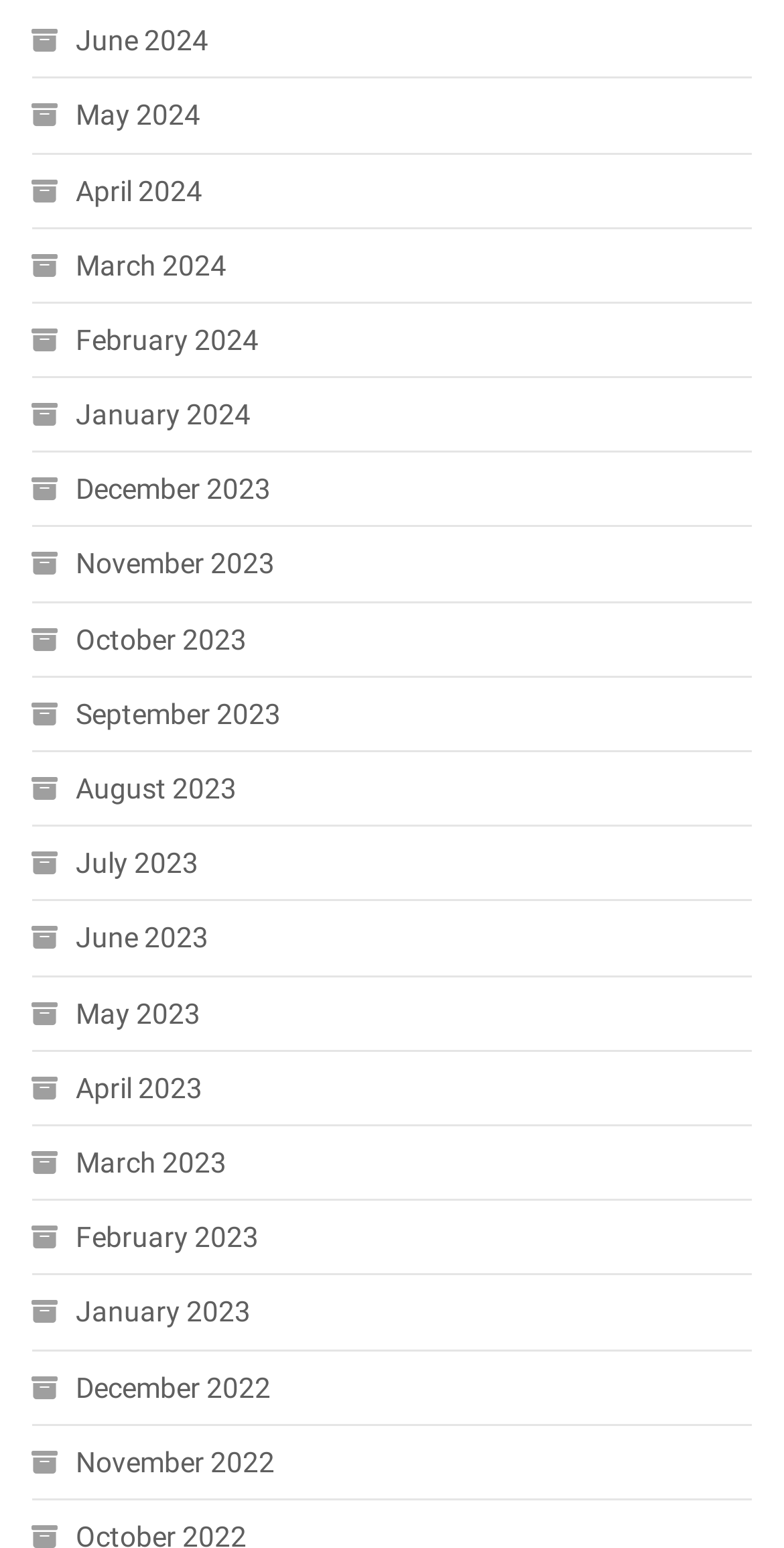How many months are listed? Using the information from the screenshot, answer with a single word or phrase.

24